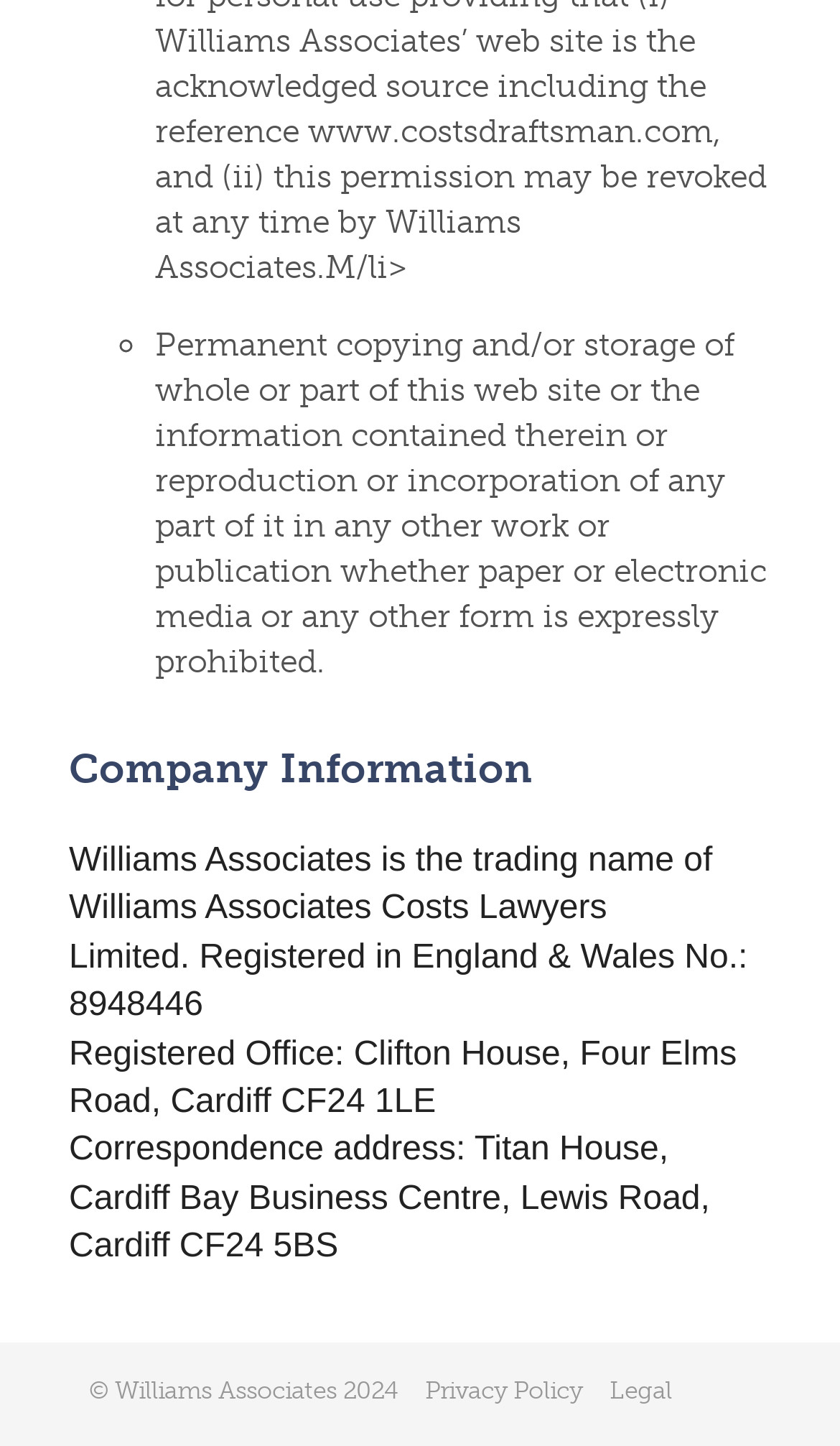Extract the bounding box for the UI element that matches this description: "Privacy Policy".

[0.506, 0.95, 0.693, 0.971]